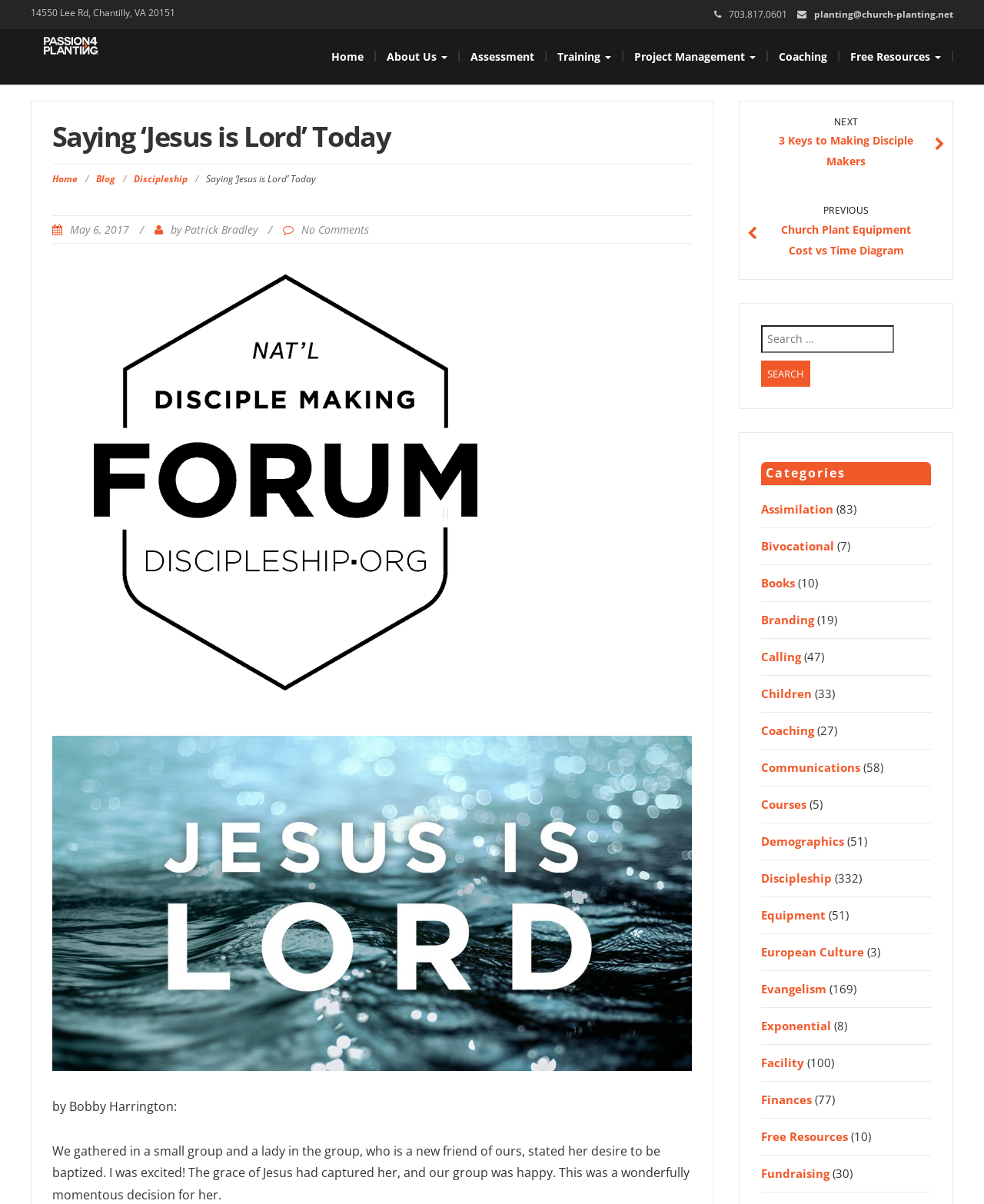Pinpoint the bounding box coordinates of the area that should be clicked to complete the following instruction: "Click the site logo". The coordinates must be given as four float numbers between 0 and 1, i.e., [left, top, right, bottom].

None